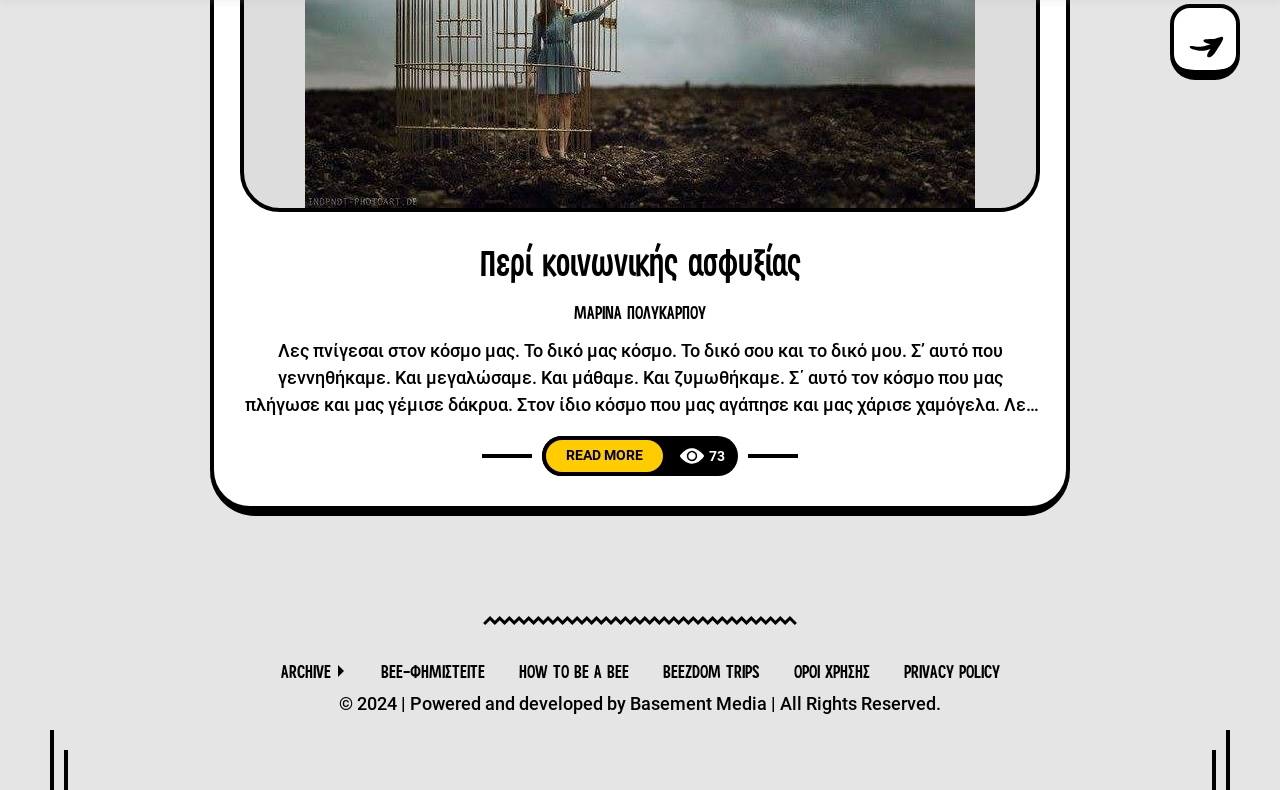Identify the bounding box for the given UI element using the description provided. Coordinates should be in the format (top-left x, top-left y, bottom-right x, bottom-right y) and must be between 0 and 1. Here is the description: Περί κοινωνικής ασφυξίας

[0.375, 0.302, 0.625, 0.366]